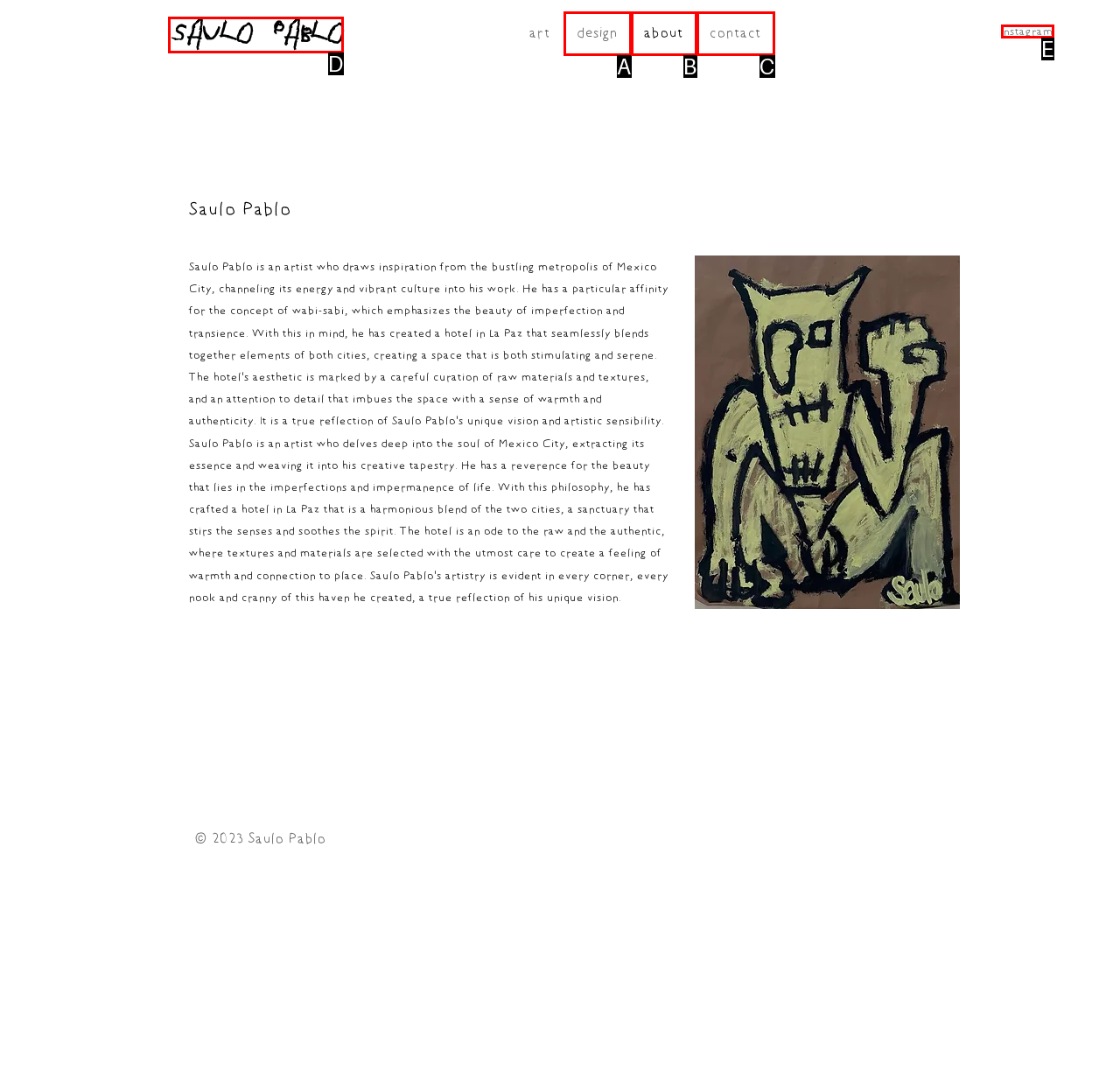Tell me which one HTML element best matches the description: SAULO PABLO
Answer with the option's letter from the given choices directly.

D